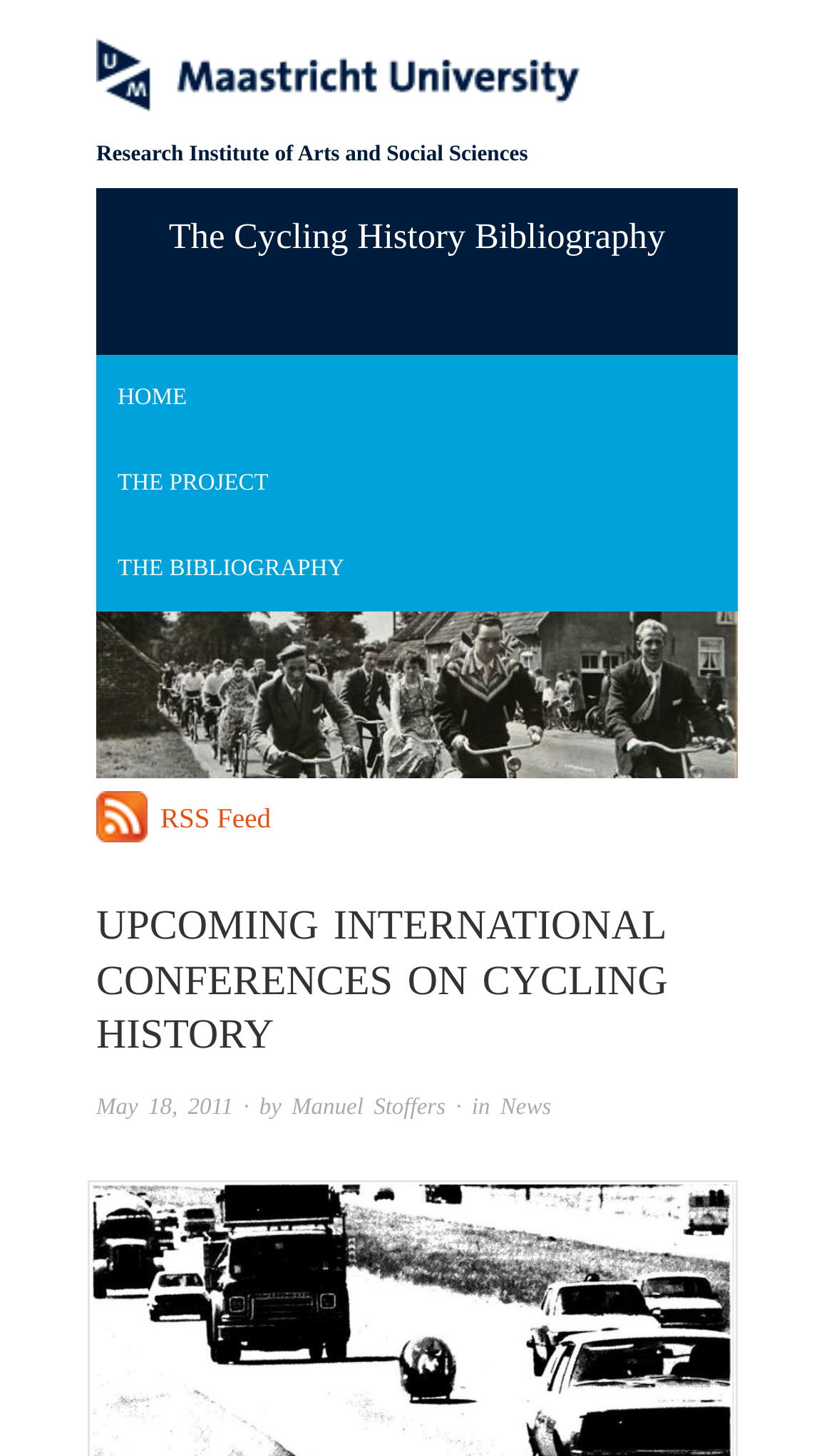Respond to the following question using a concise word or phrase: 
What is the name of the university?

Maastricht University